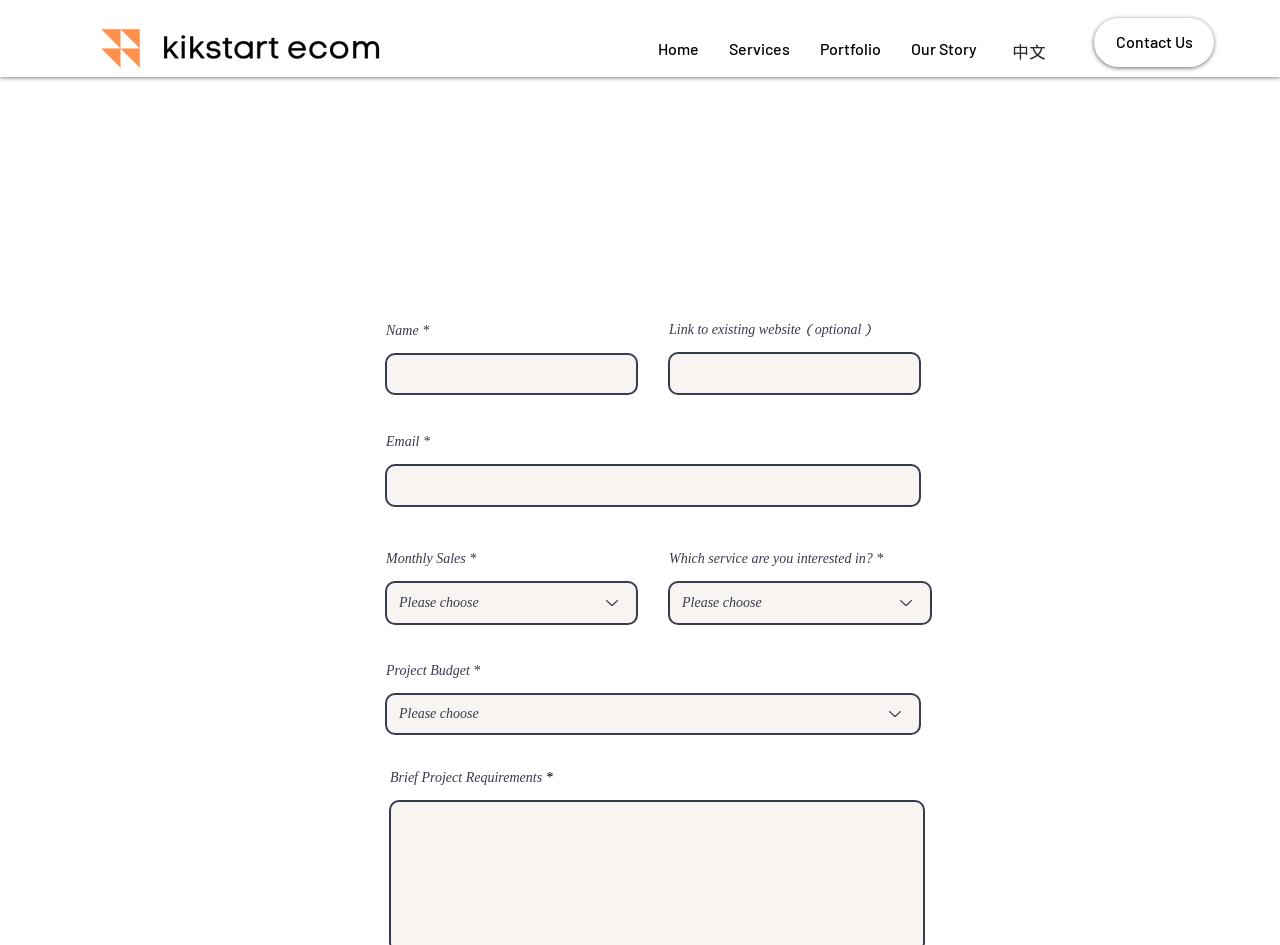What is the language of the webpage?
Using the image, provide a concise answer in one word or a short phrase.

English